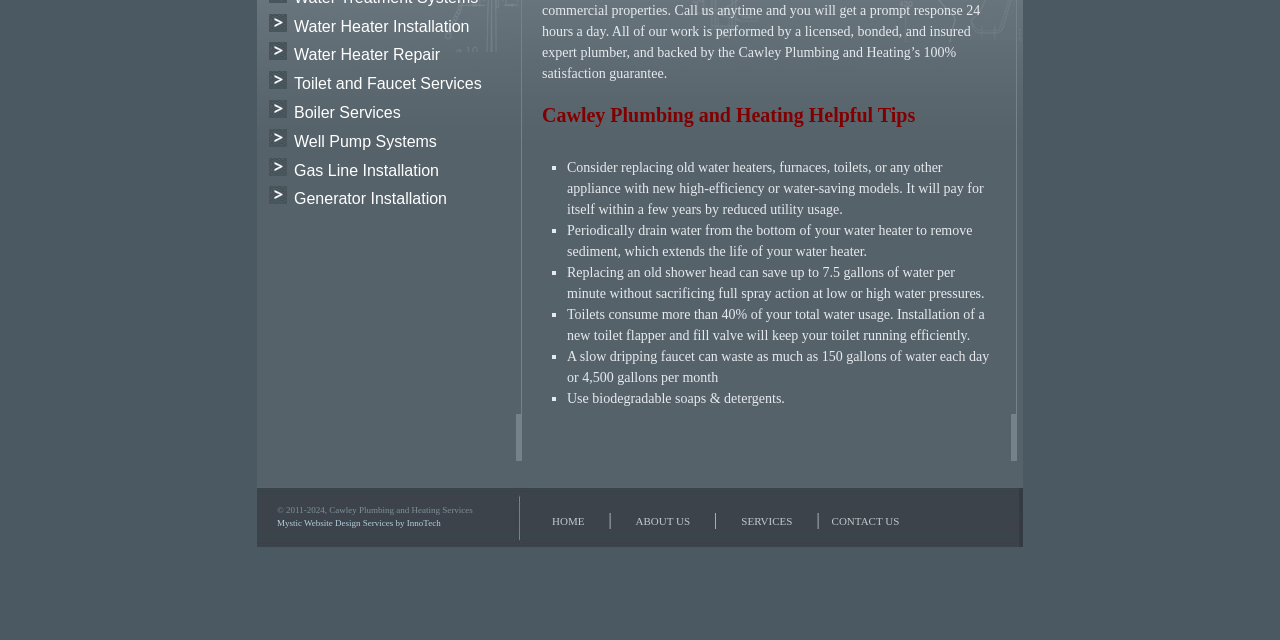Based on the provided description, "contact us", find the bounding box of the corresponding UI element in the screenshot.

[0.65, 0.805, 0.703, 0.823]